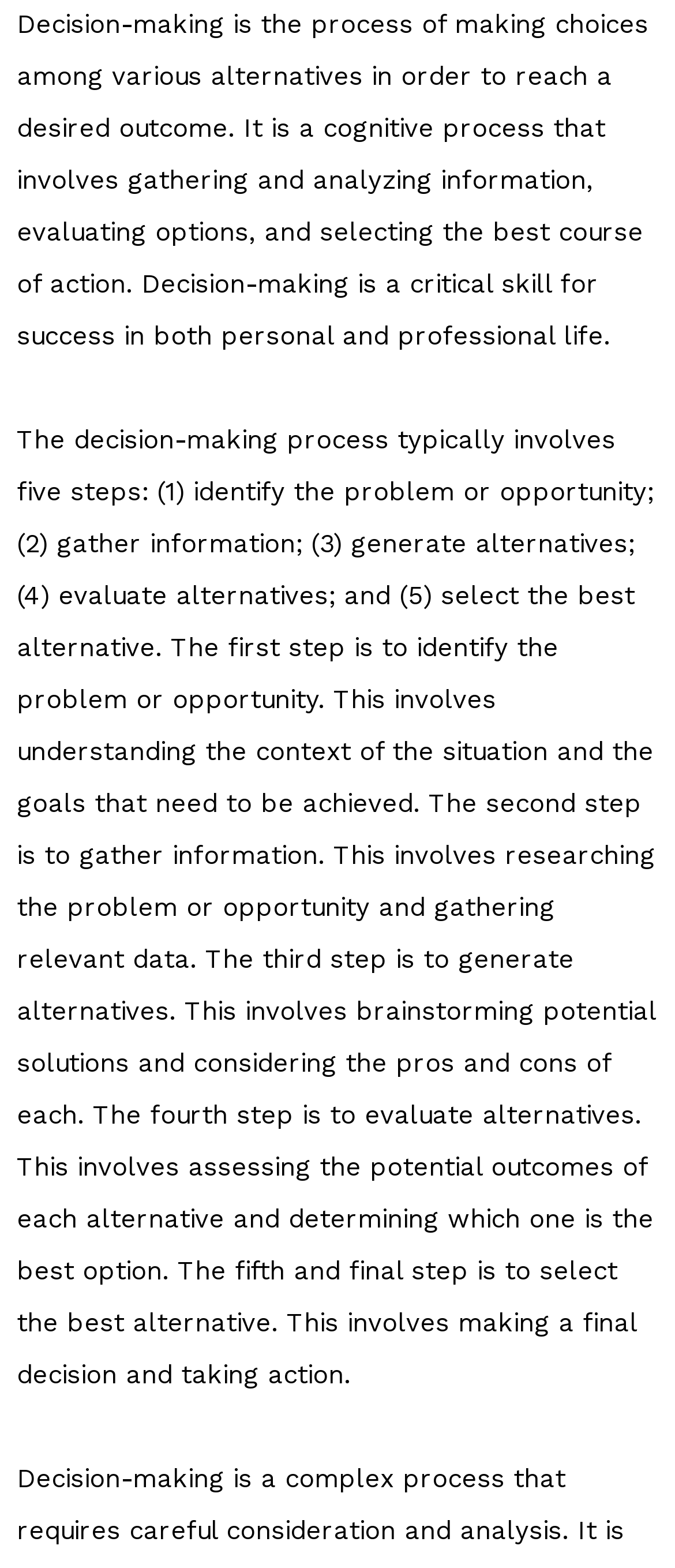Please identify the bounding box coordinates of the area that needs to be clicked to fulfill the following instruction: "click the link 'alternatives'."

[0.704, 0.336, 0.93, 0.356]